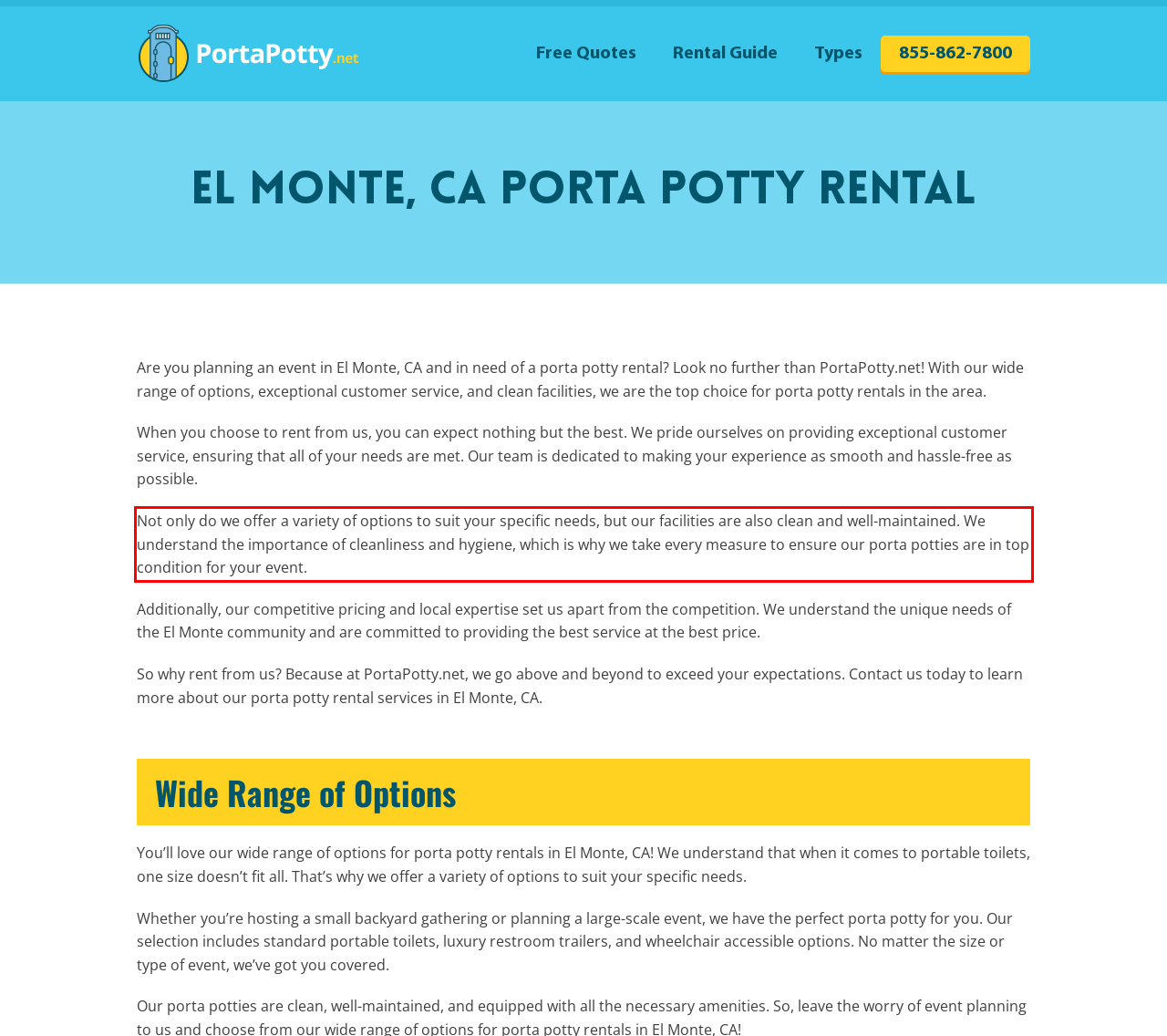Examine the screenshot of the webpage, locate the red bounding box, and generate the text contained within it.

Not only do we offer a variety of options to suit your specific needs, but our facilities are also clean and well-maintained. We understand the importance of cleanliness and hygiene, which is why we take every measure to ensure our porta potties are in top condition for your event.